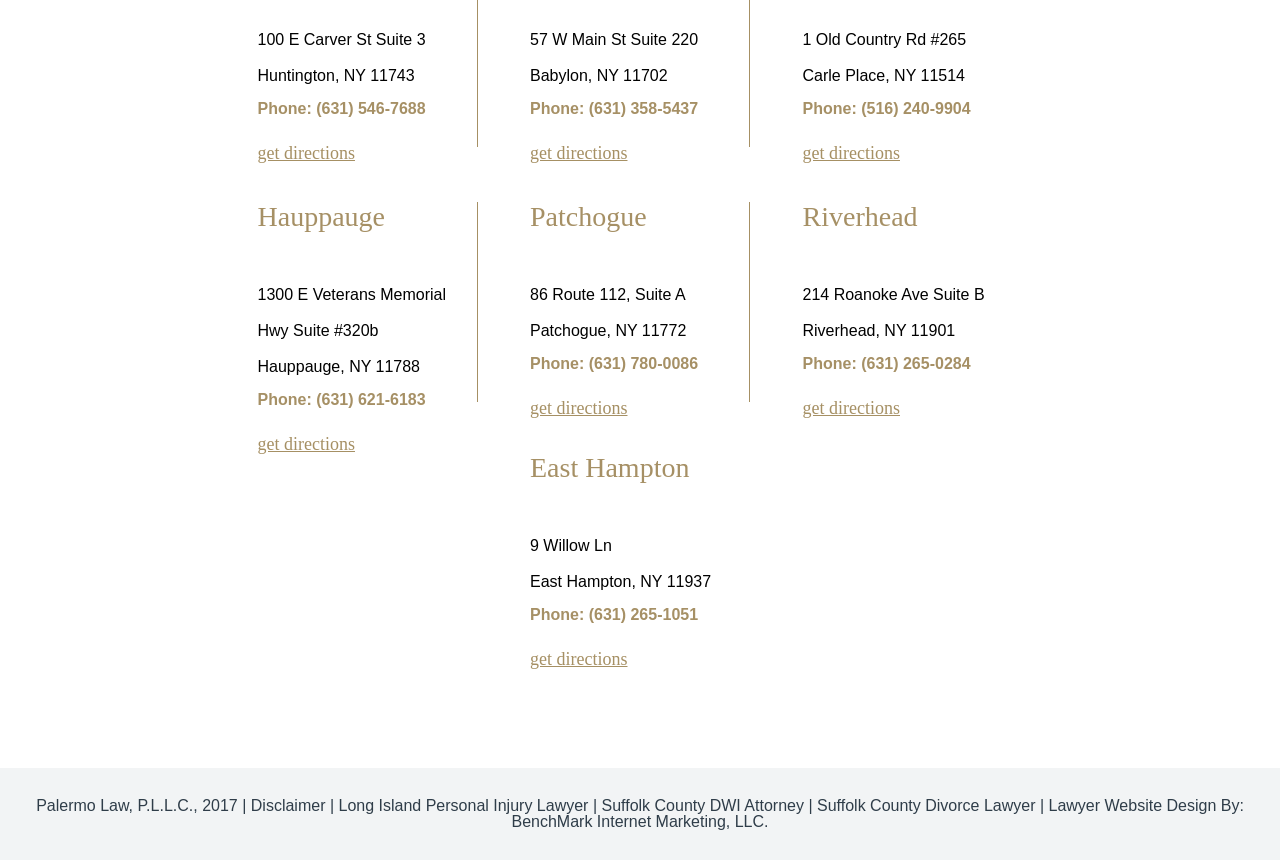Find the bounding box coordinates of the element to click in order to complete the given instruction: "Click the 'get directions' link for 100 E Carver St Suite 3."

[0.201, 0.166, 0.277, 0.19]